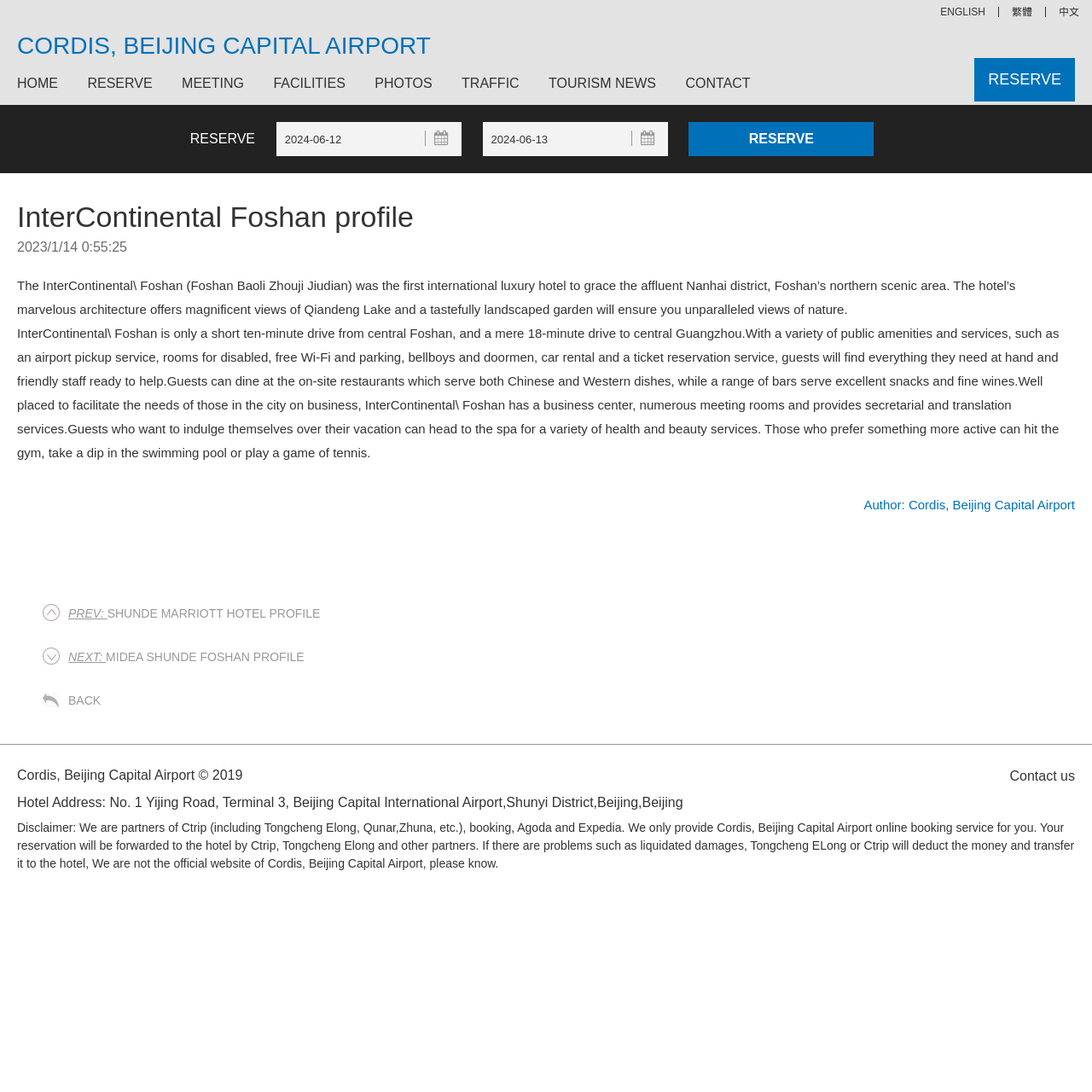Please examine the image and answer the question with a detailed explanation:
What is the location of the hotel?

I found the answer by looking at the text 'Hotel Address: No. 1 Yijing Road, Terminal 3, Beijing Capital International Airport,Shunyi District,Beijing,Beijing' which is a static text element on the webpage. This text provides the address of the hotel, and the location is Beijing Capital International Airport.